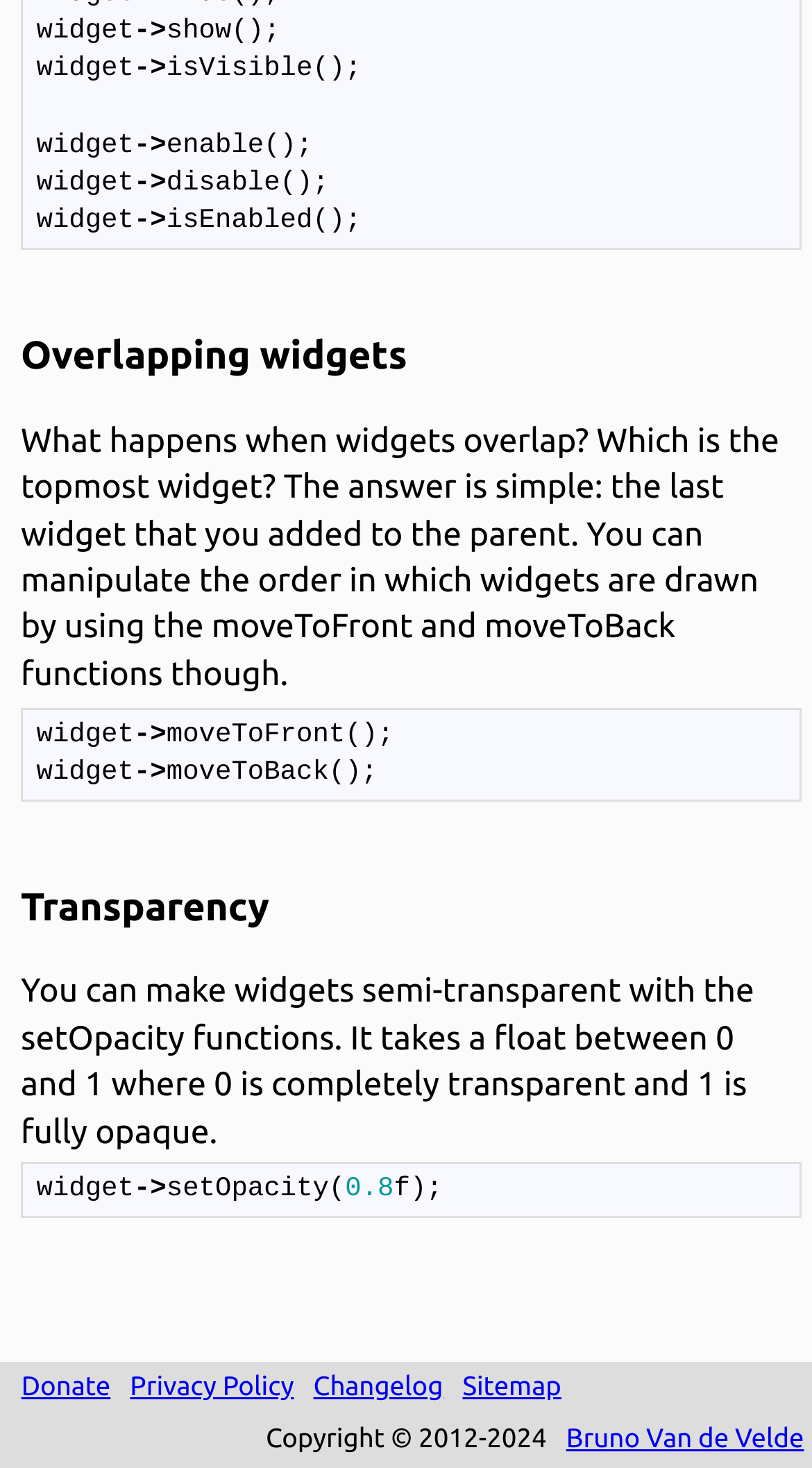Examine the image carefully and respond to the question with a detailed answer: 
Who is the copyright holder of the webpage?

The copyright information at the bottom of the webpage states 'Copyright © 2012-2024' and mentions Bruno Van de Velde as the copyright holder.